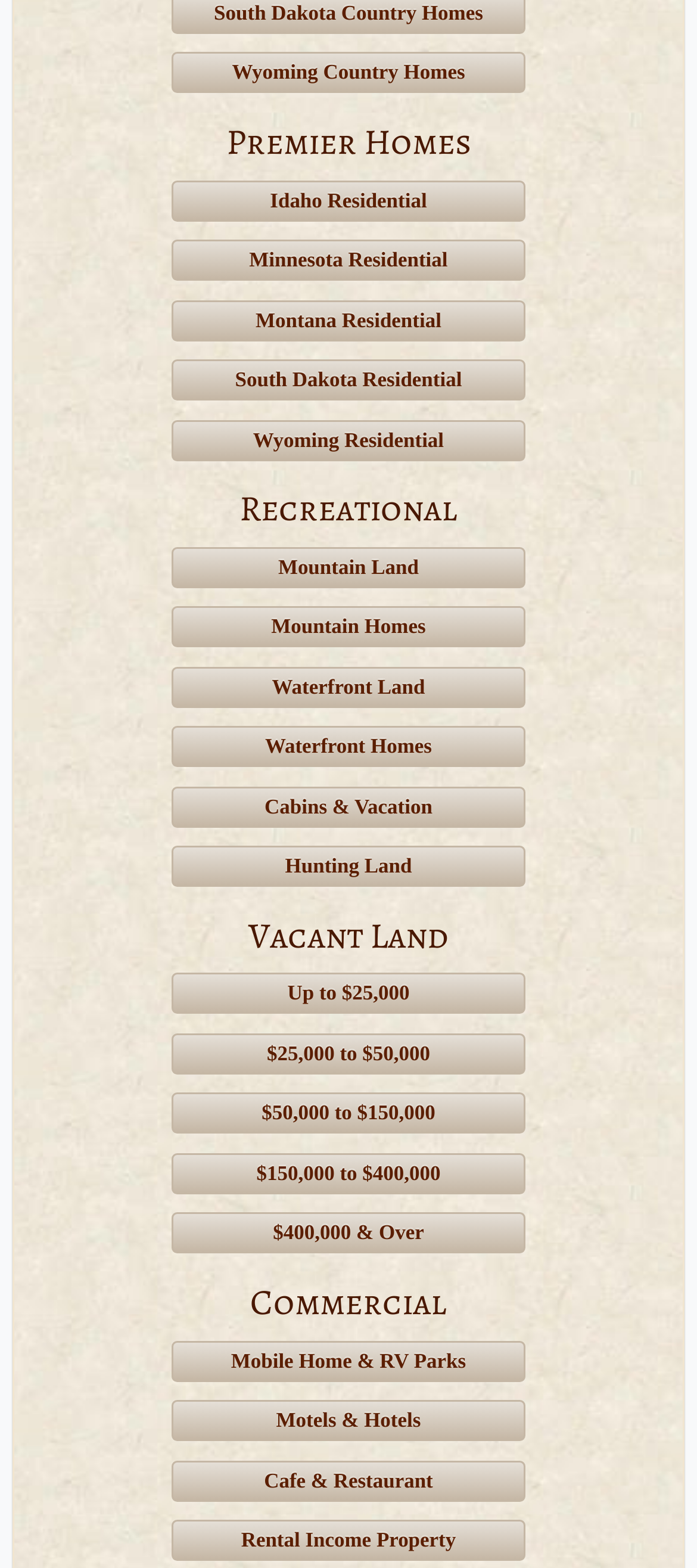Kindly provide the bounding box coordinates of the section you need to click on to fulfill the given instruction: "Explore properties under $25,000".

[0.246, 0.621, 0.754, 0.647]